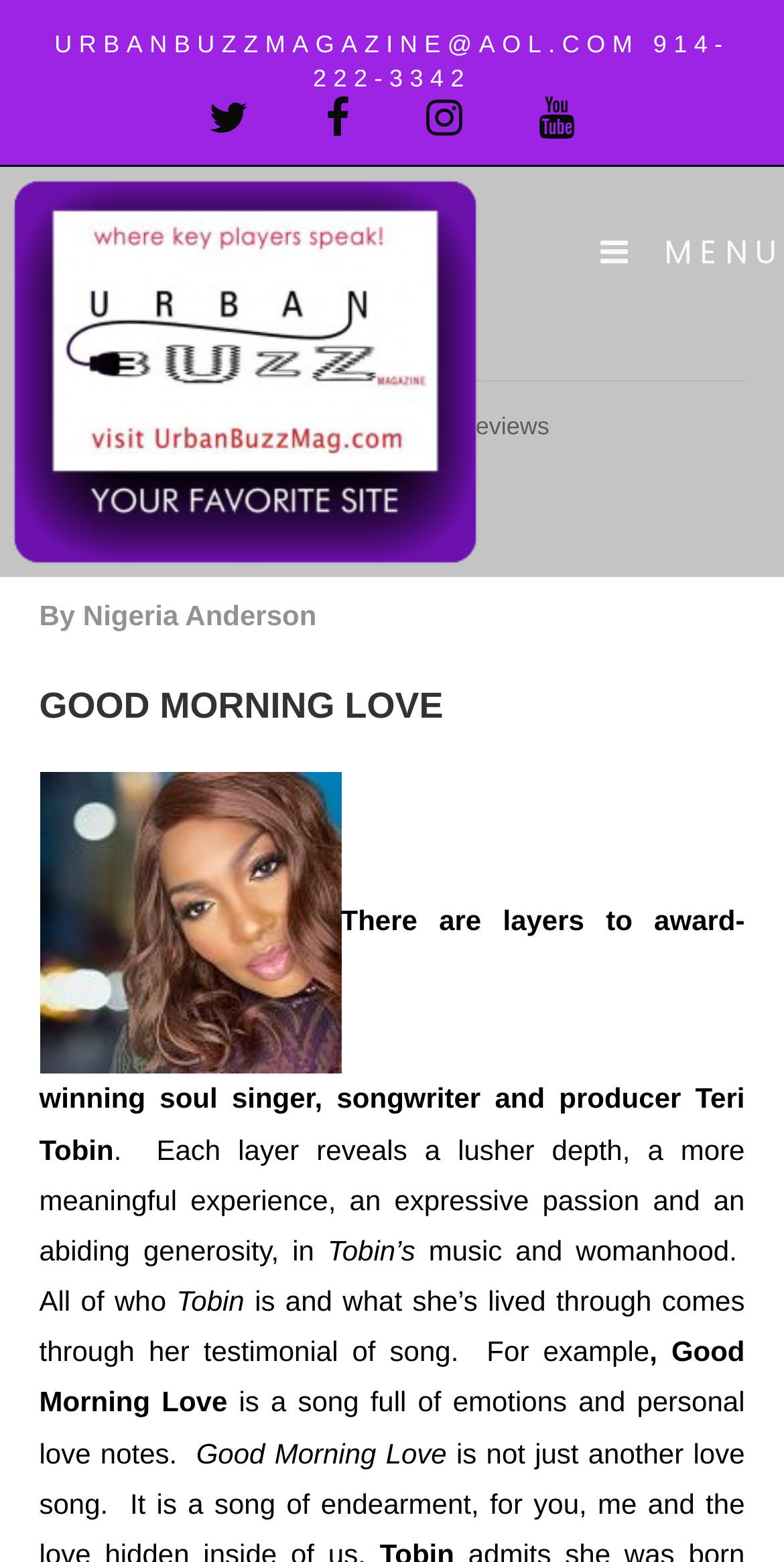Given the element description, predict the bounding box coordinates in the format (top-left x, top-left y, bottom-right x, bottom-right y). Make sure all values are between 0 and 1. Here is the element description: title="Twitter"

[0.267, 0.061, 0.415, 0.088]